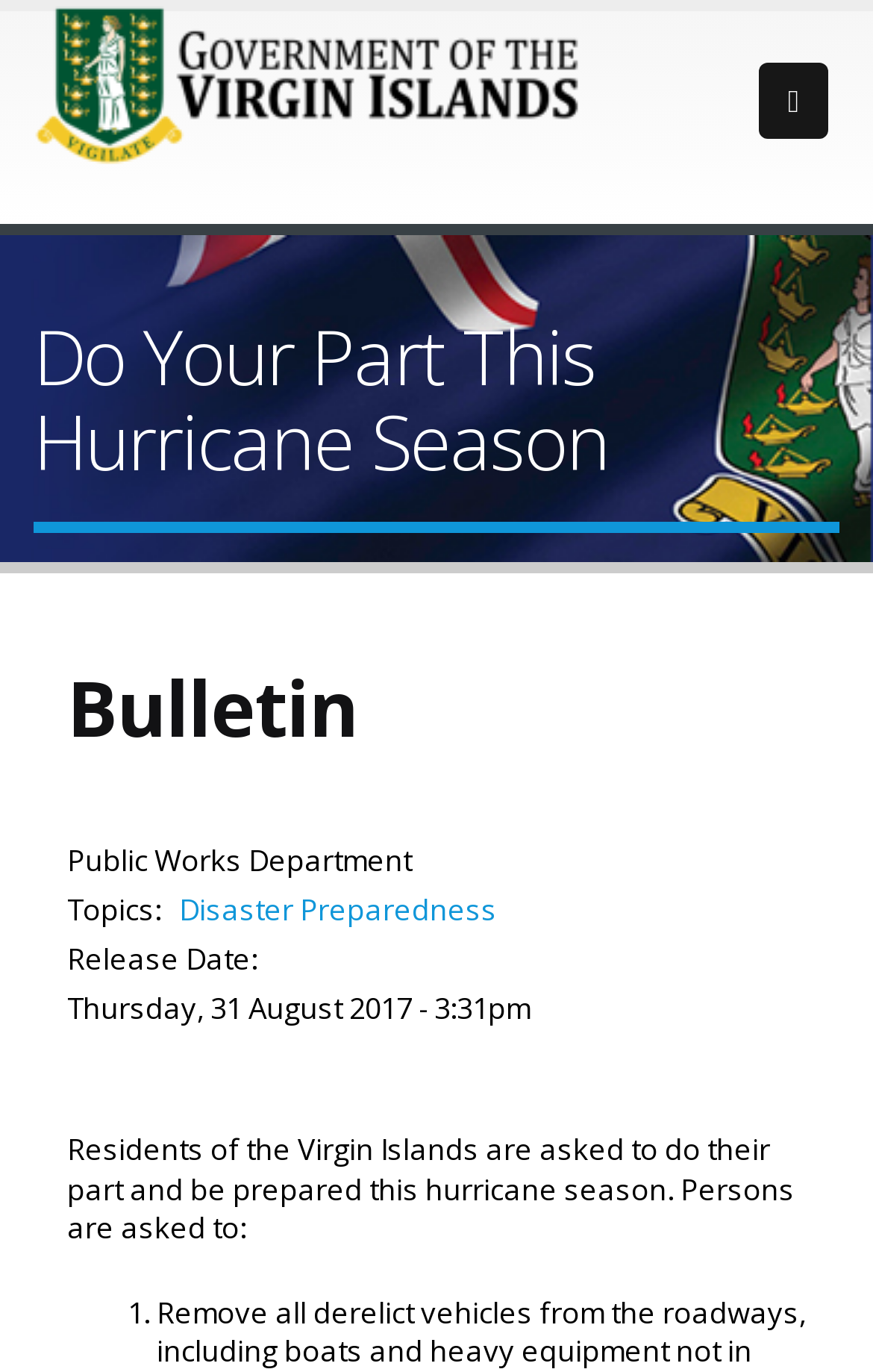Respond with a single word or phrase to the following question:
What is the release date of the bulletin?

Thursday, 31 August 2017 - 3:31pm